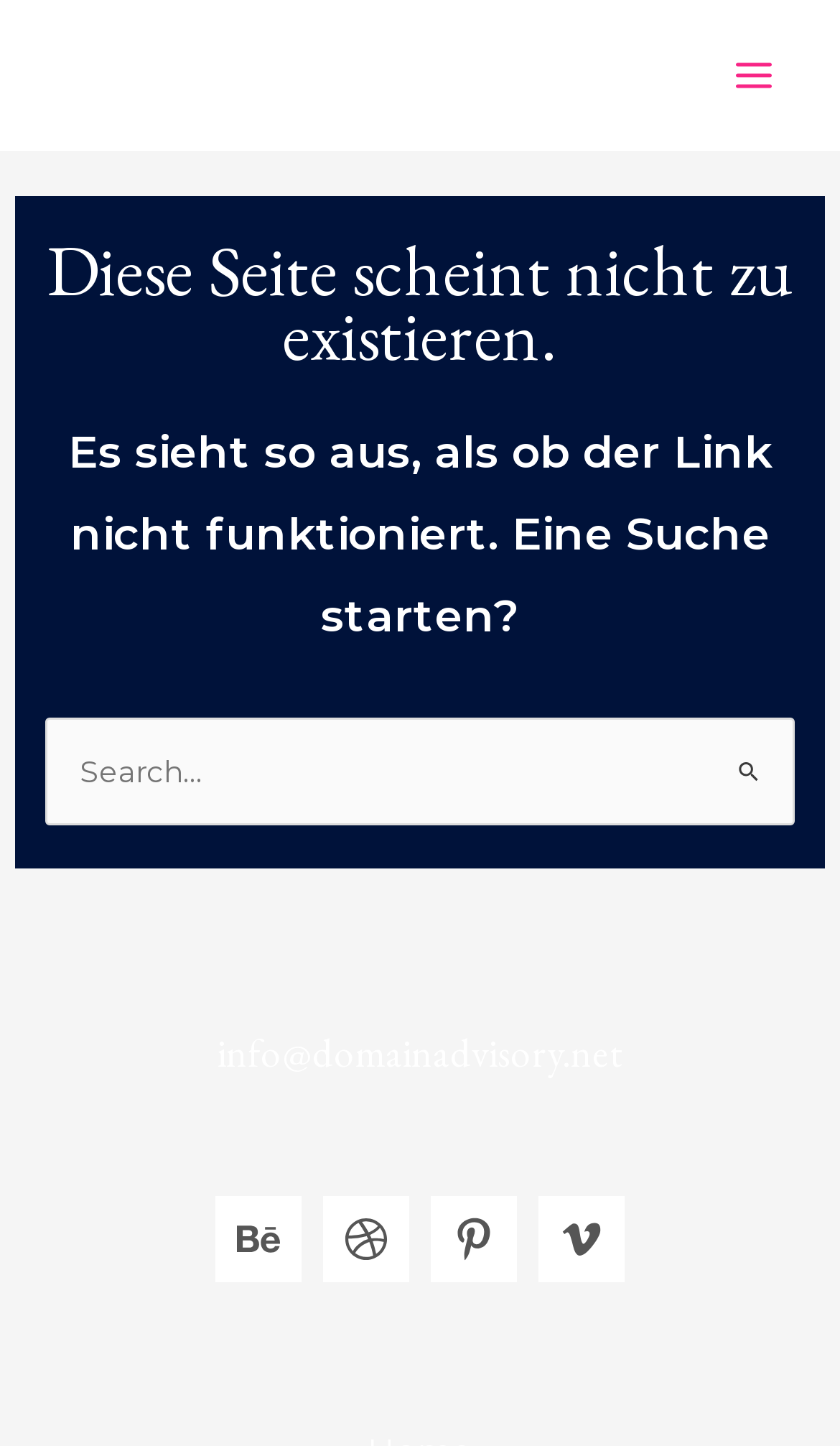Please find the bounding box for the UI element described by: "Planet Ubuntu".

None